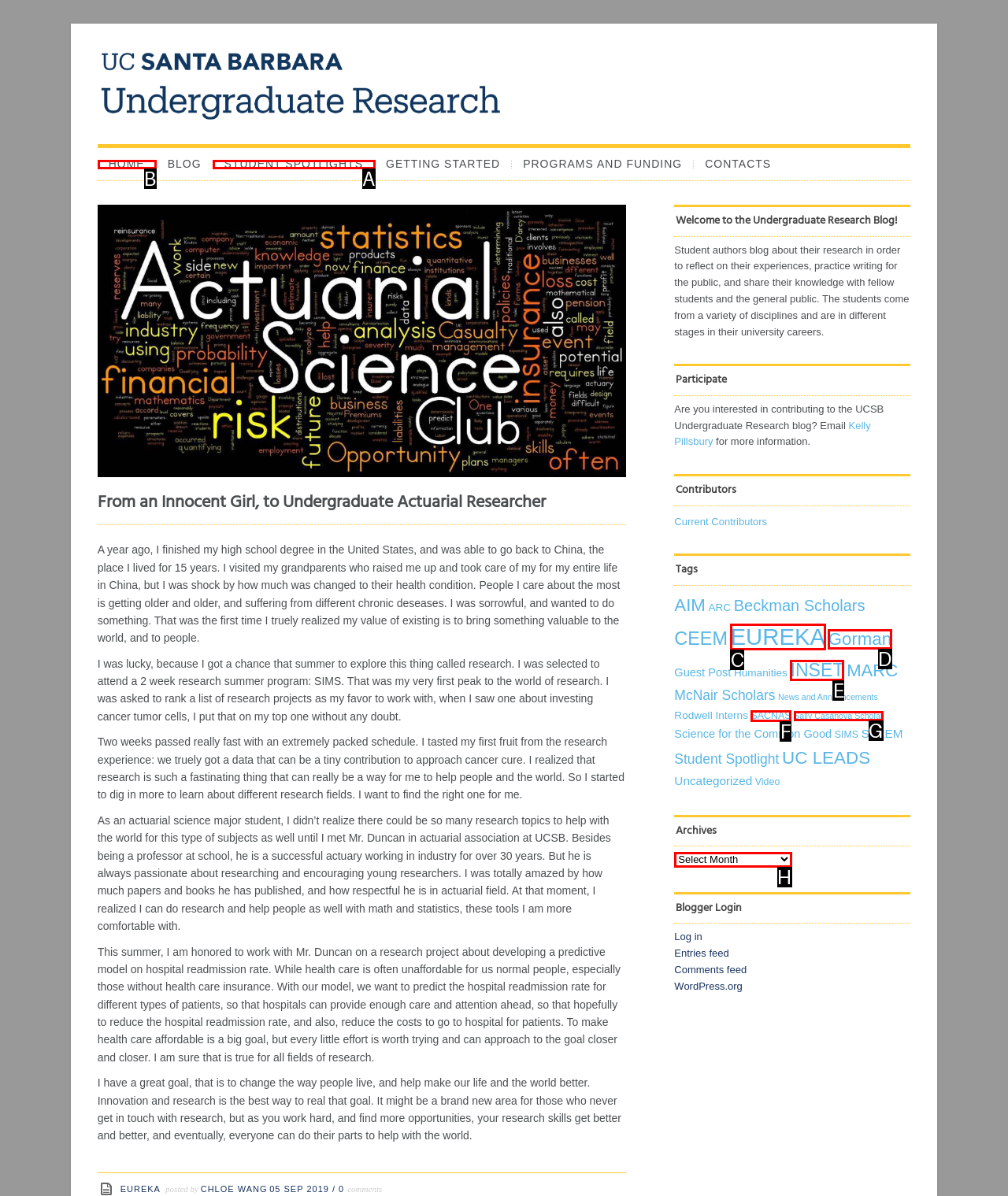Which HTML element should be clicked to complete the following task: Click on the Divecrew logo?
Answer with the letter corresponding to the correct choice.

None